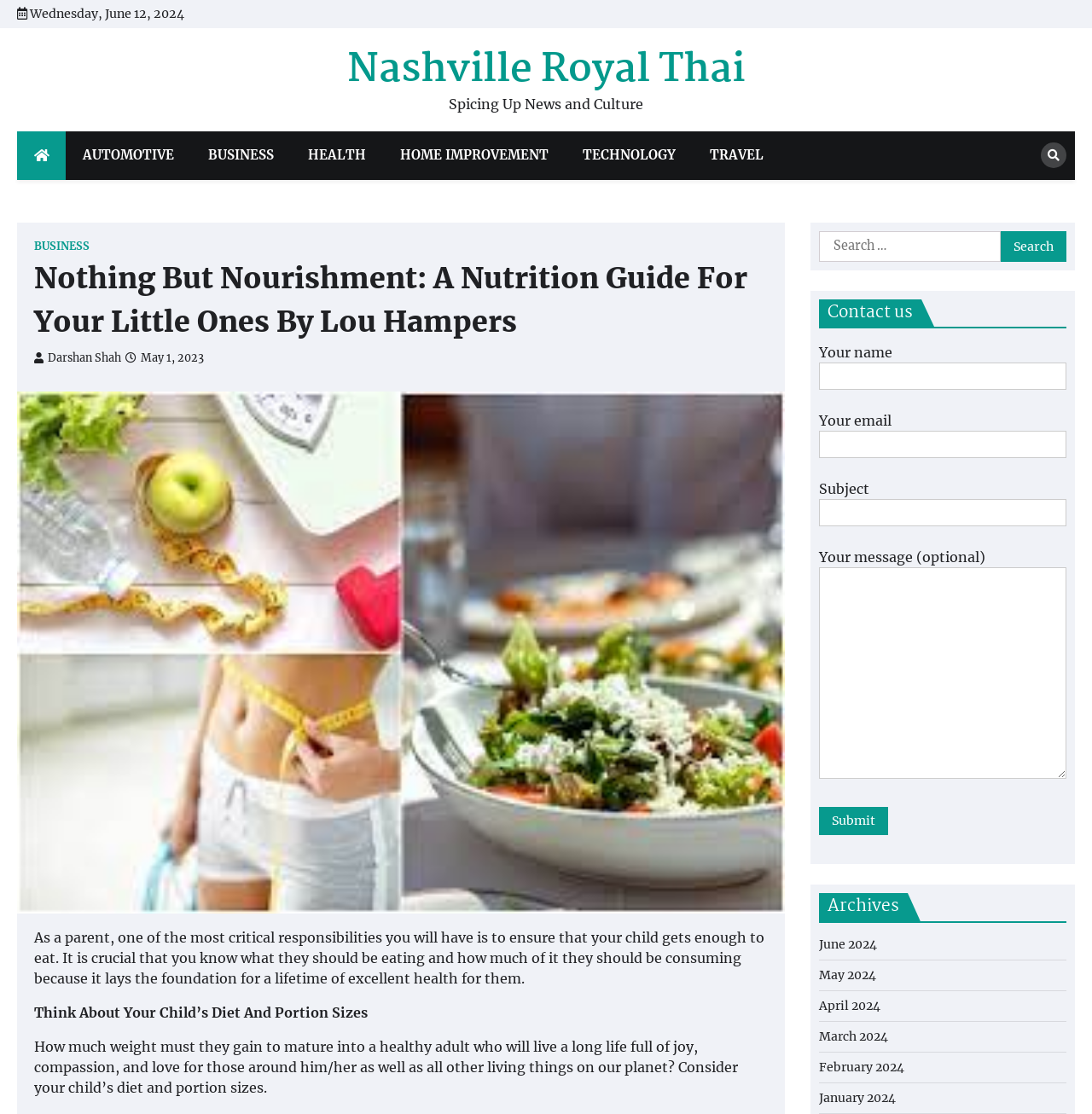Please identify the bounding box coordinates of the area that needs to be clicked to fulfill the following instruction: "View archives."

[0.75, 0.802, 0.977, 0.828]